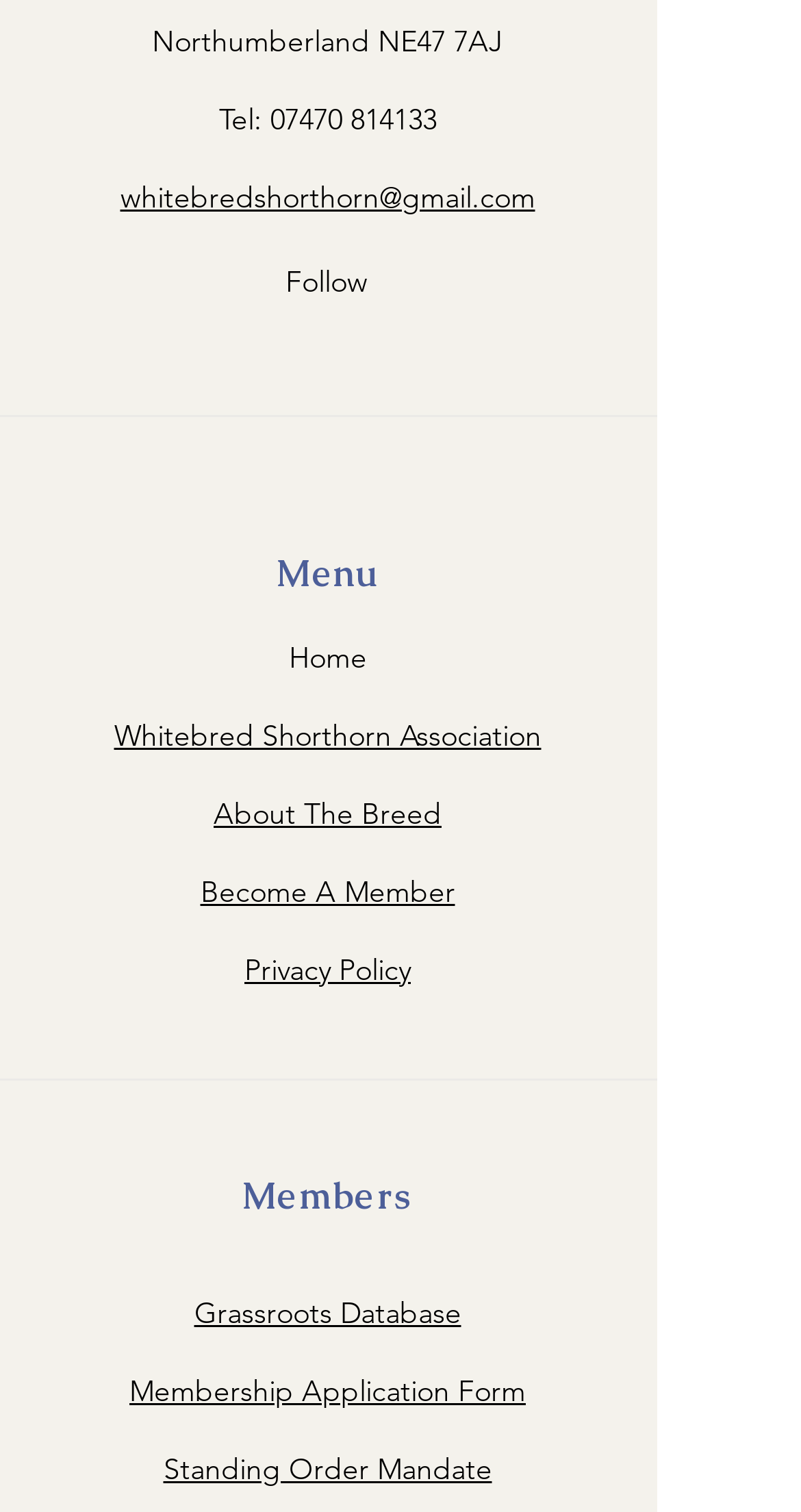Locate the bounding box coordinates of the clickable region to complete the following instruction: "Apply for membership."

[0.25, 0.577, 0.568, 0.602]